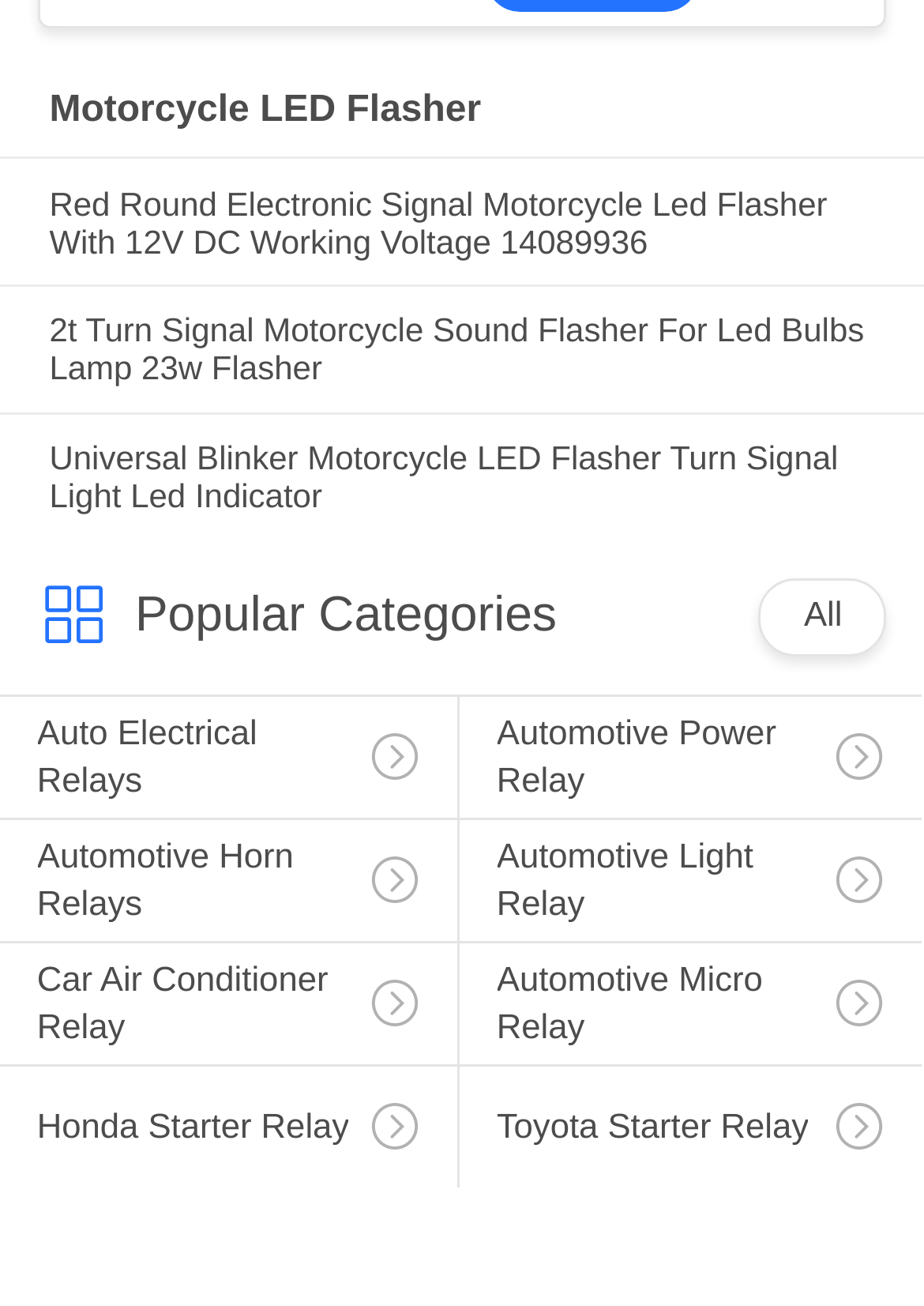Locate the bounding box of the UI element based on this description: "Car Air Conditioner Relay". Provide four float numbers between 0 and 1 as [left, top, right, bottom].

[0.0, 0.722, 0.495, 0.856]